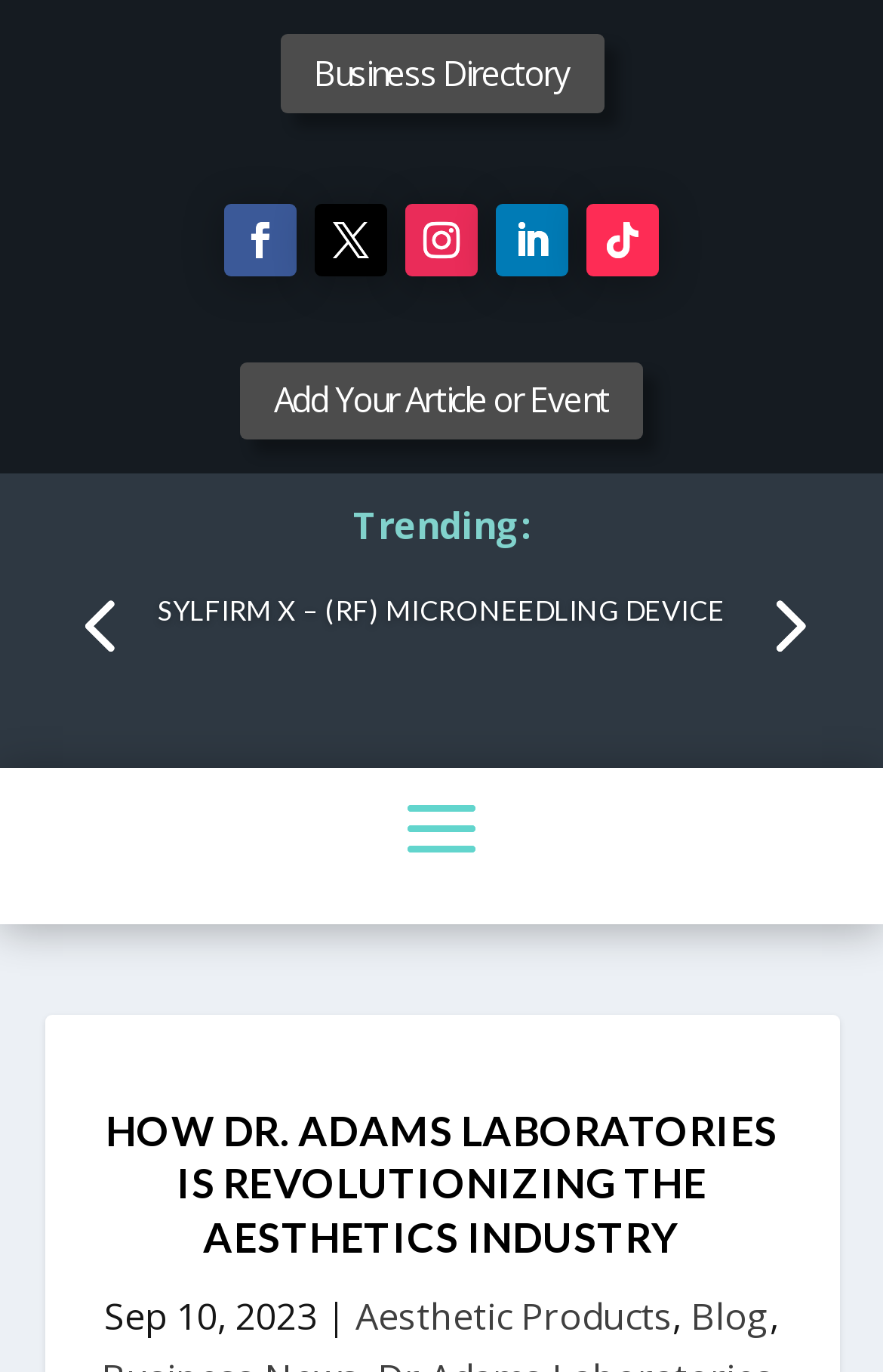How many navigation links are available at the top?
Please provide a single word or phrase as your answer based on the screenshot.

2